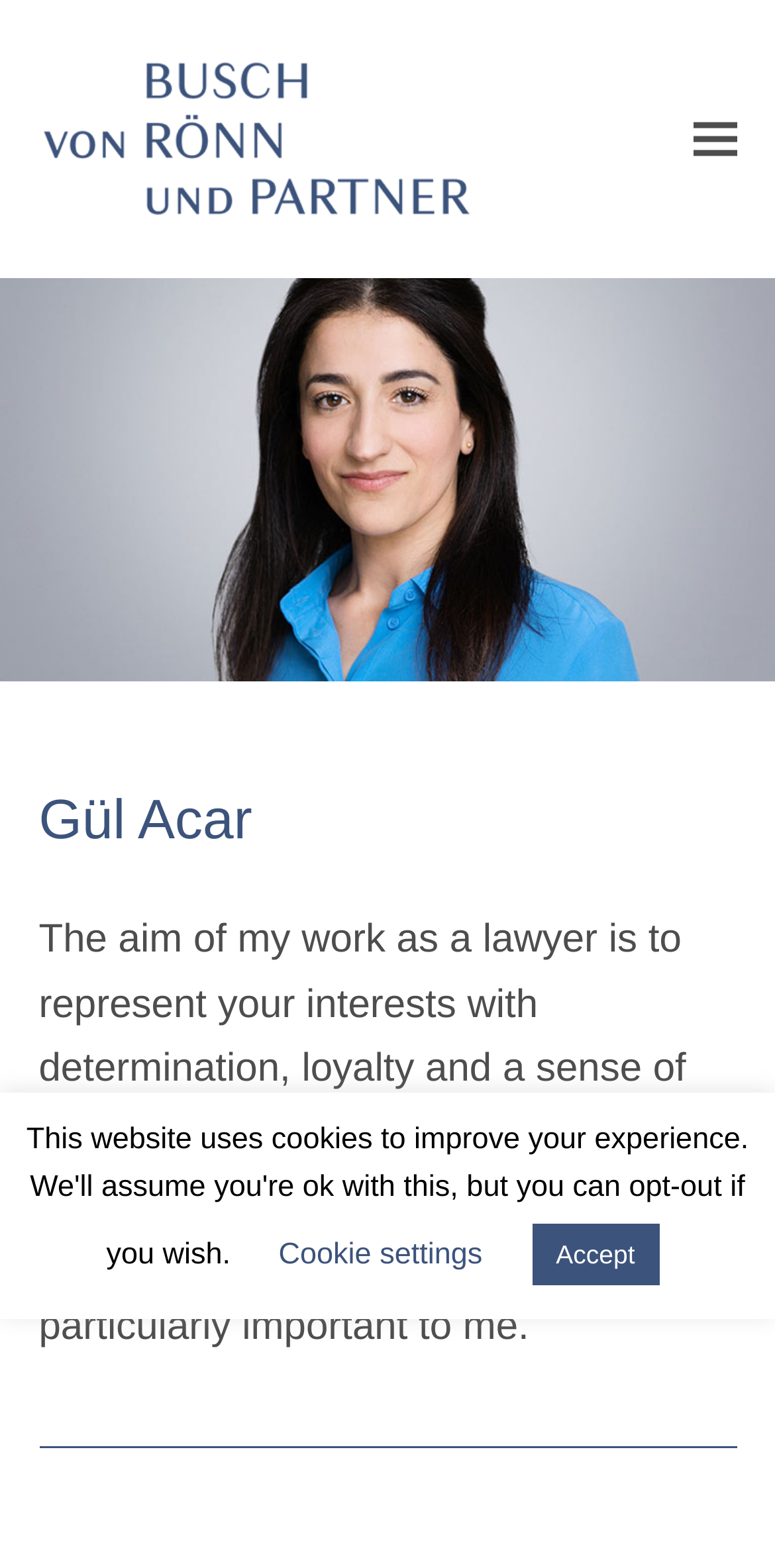Answer the question below using just one word or a short phrase: 
What is the text on the link at the top left?

Busch von Rönn und Partner mbB